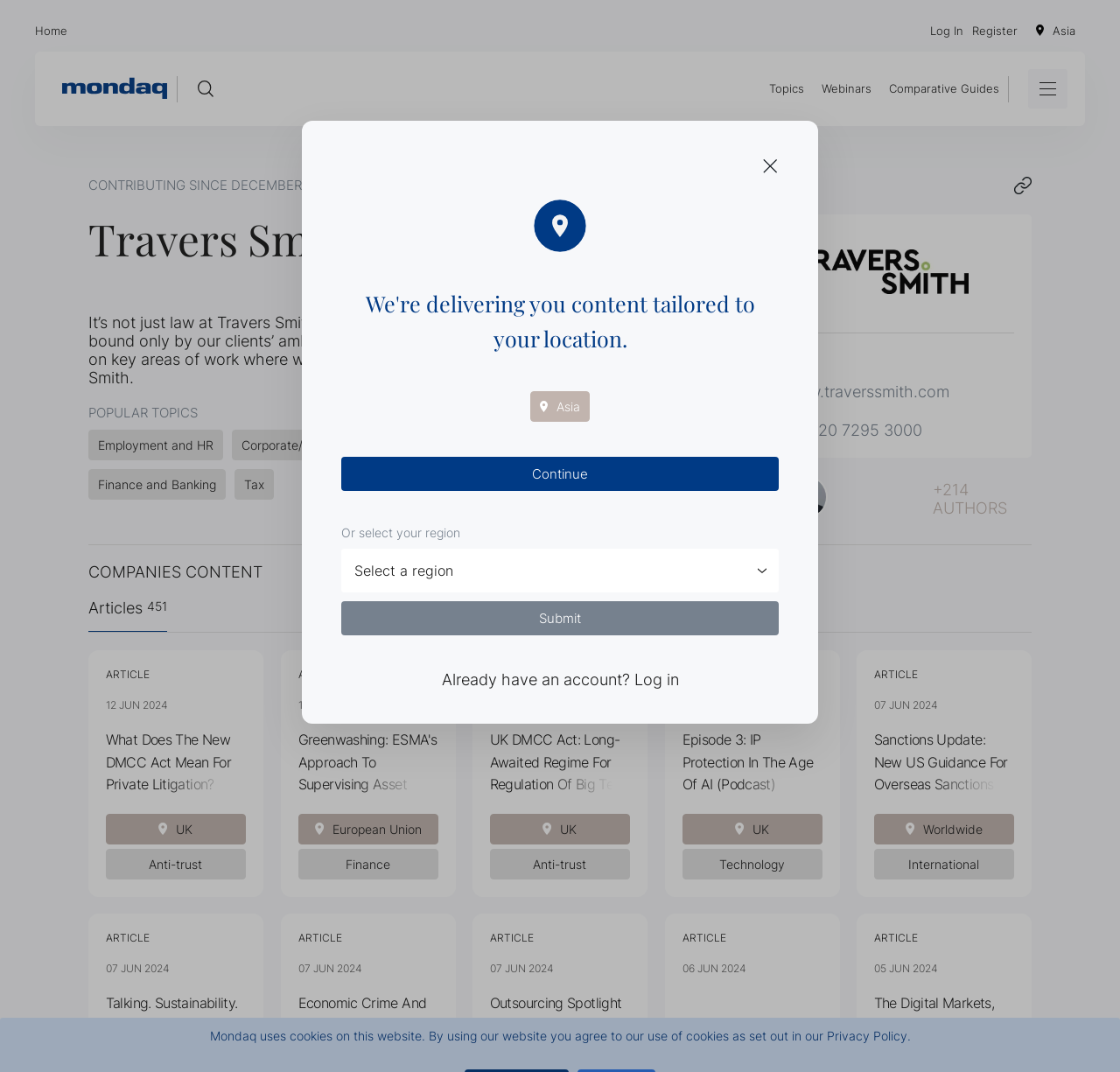What is the name of the law firm?
Using the image as a reference, answer the question in detail.

The name of the law firm can be found in the heading element with the text 'Travers Smith LLP' which is located at the top of the webpage.